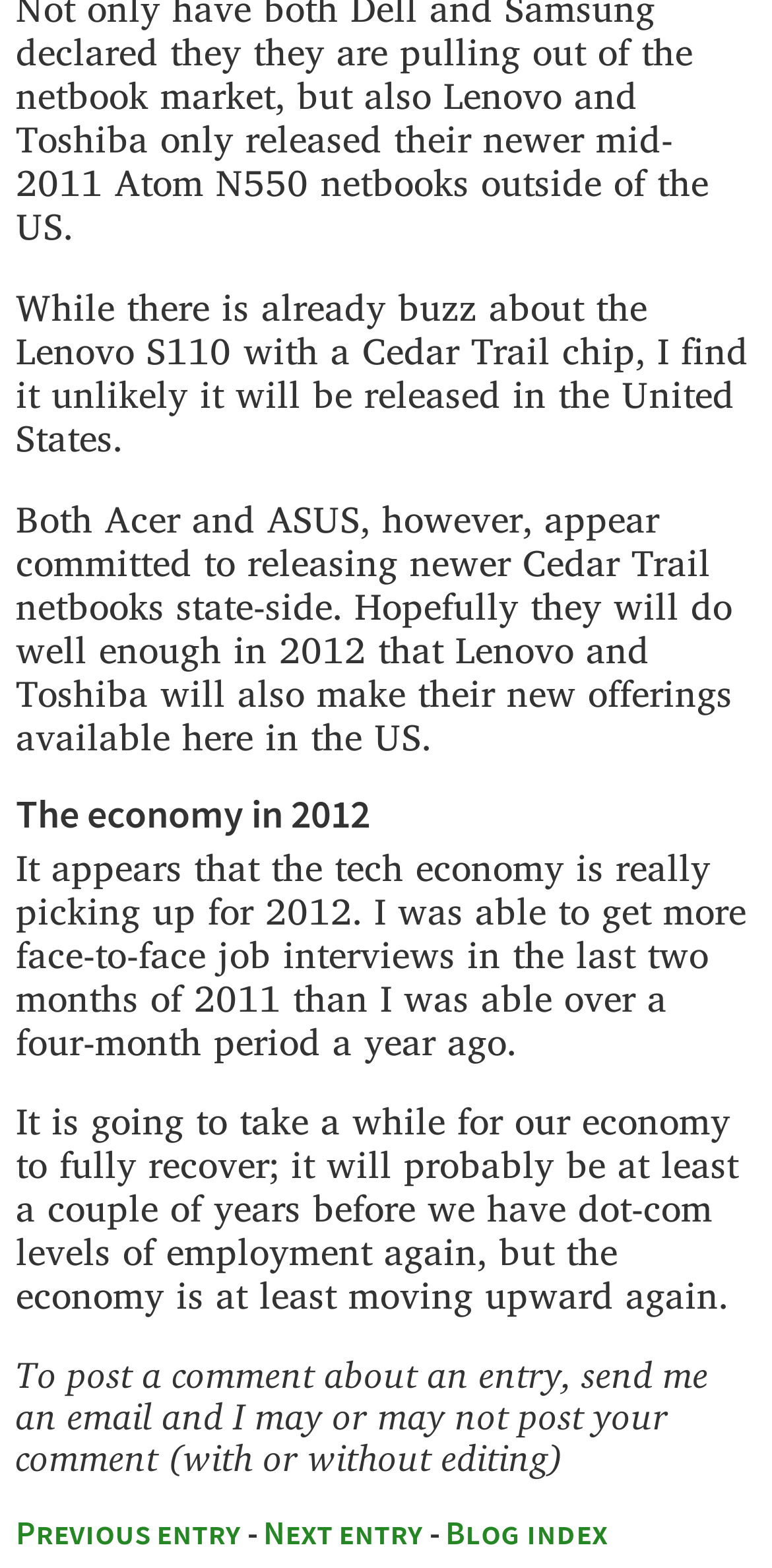Provide a one-word or short-phrase answer to the question:
What is the topic of the first paragraph?

Lenovo S110